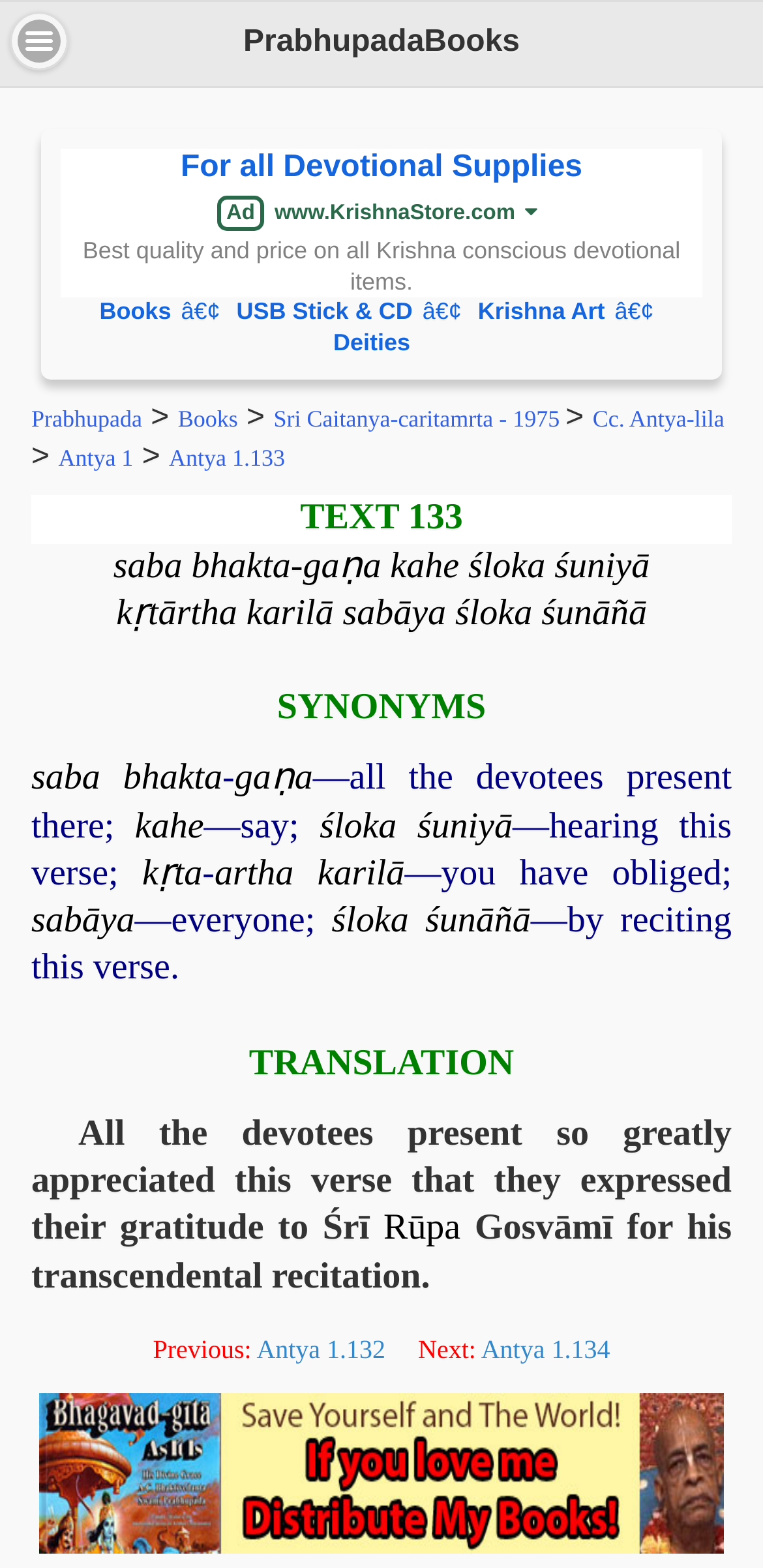Please find the bounding box coordinates in the format (top-left x, top-left y, bottom-right x, bottom-right y) for the given element description. Ensure the coordinates are floating point numbers between 0 and 1. Description: Sri Caitanya-caritamrta - 1975

[0.358, 0.258, 0.741, 0.275]